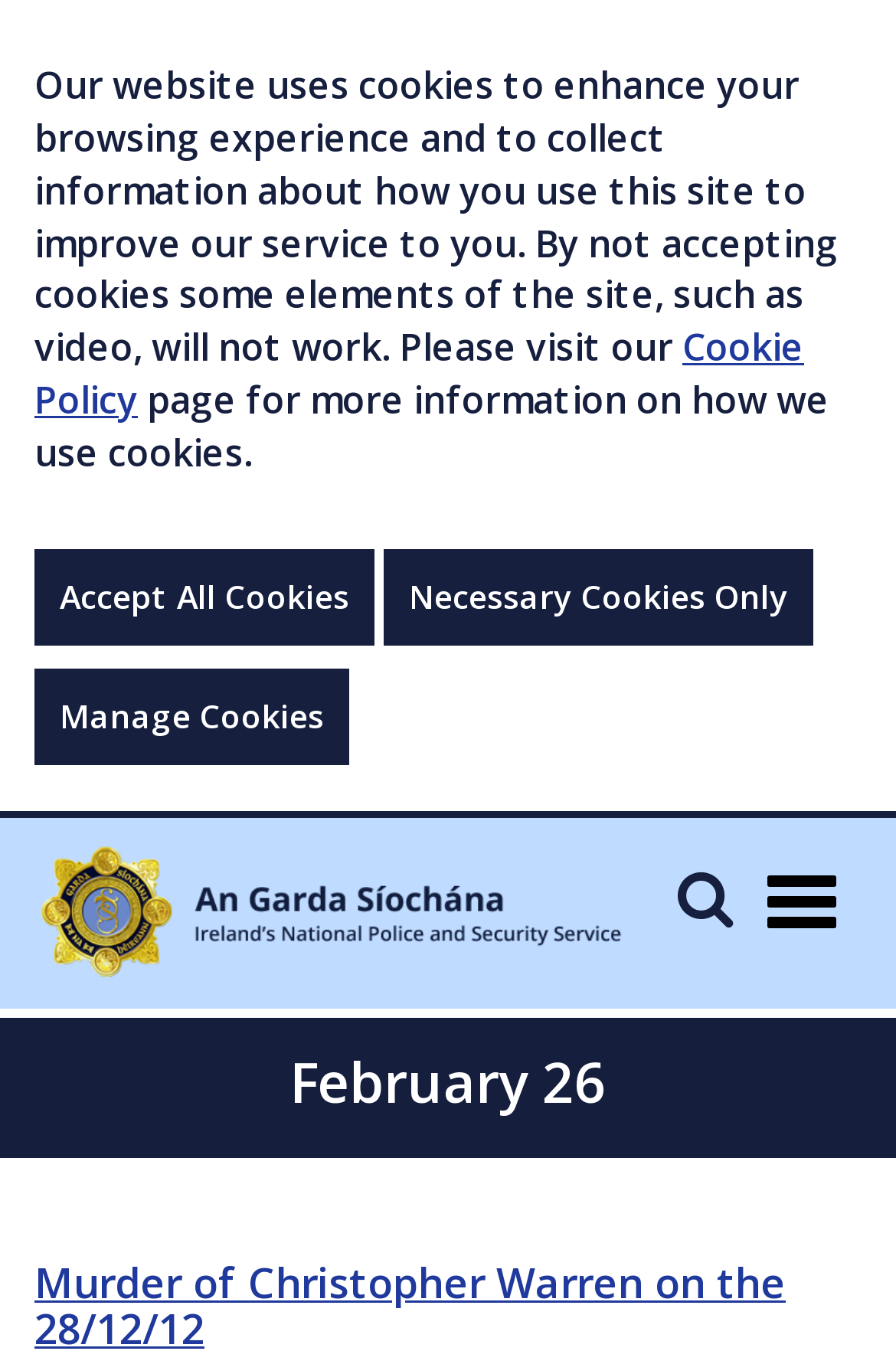Provide a thorough description of the webpage you see.

The webpage is about Garda, Ireland's National Police and Security Service, with a specific focus on February 26. At the top of the page, there is a notification about the website's use of cookies, which informs users that some elements, such as video, will not work if cookies are not accepted. This notification is accompanied by three links: "Cookie Policy", "Accept All Cookies", and "Necessary Cookies Only", as well as a "Manage Cookies" link. 

Below the notification, there are two buttons: "Mobile Search" and "Toggle navigation", which is currently not expanded. 

On the left side of the page, there is a link to the Garda Crest, which is also represented by an image. The crest is described as "An Garda Síochána Ireland's National Police and Security Service". 

At the bottom of the page, there is a heading that reads "February 26".